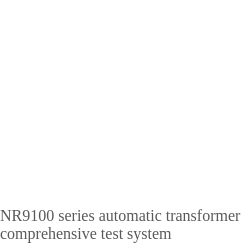Generate an elaborate description of what you see in the image.

The image showcases the NR9100 series automatic transformer comprehensive test system. This advanced testing apparatus is designed for evaluating transformer performance and ensuring compliance with relevant standards. It likely features automated functions and comprehensive testing capabilities, making it an essential tool for professionals in electrical engineering and maintenance. The system's precise measurements and efficiency streamline the testing process, enhancing reliability in transformer applications.